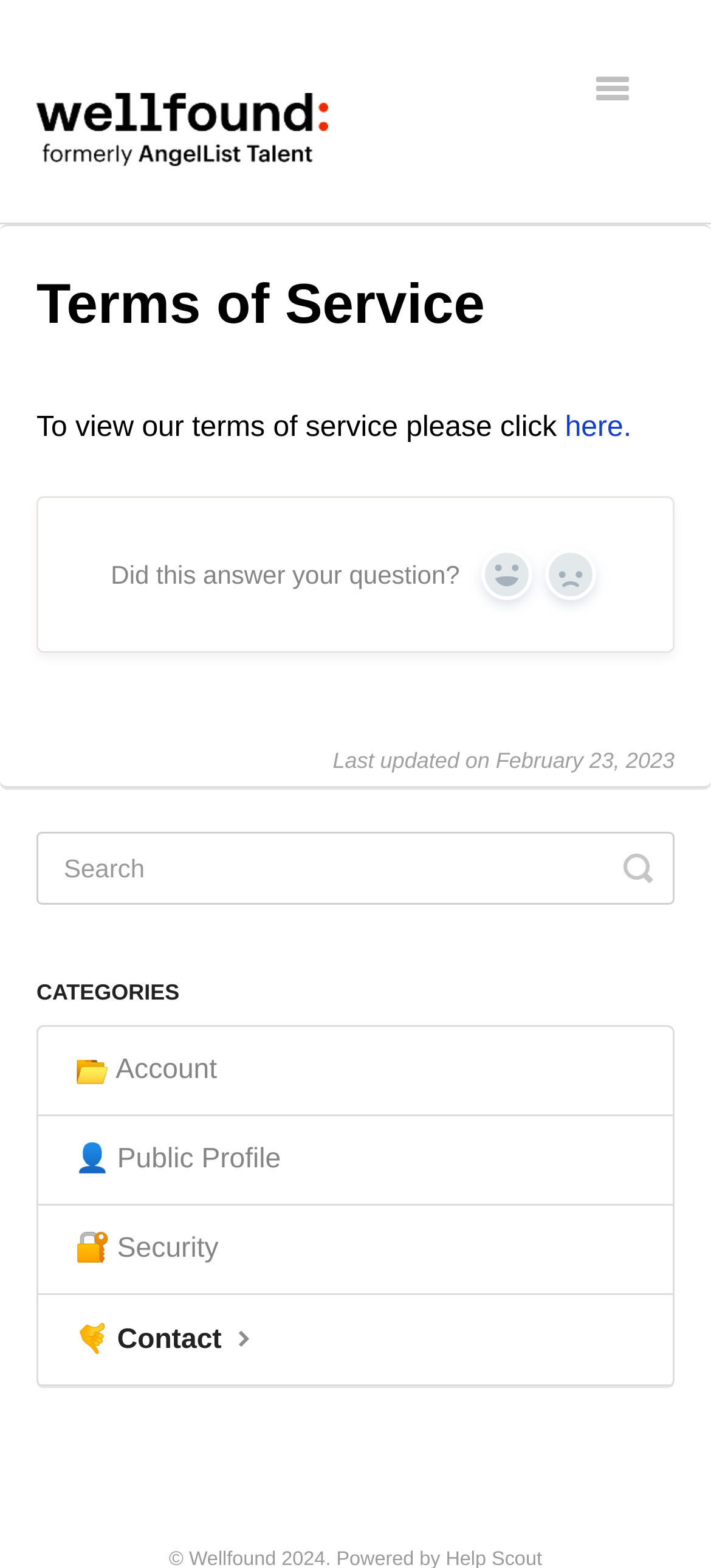Provide a brief response in the form of a single word or phrase:
How can a user search for something on this webpage?

Using the search box